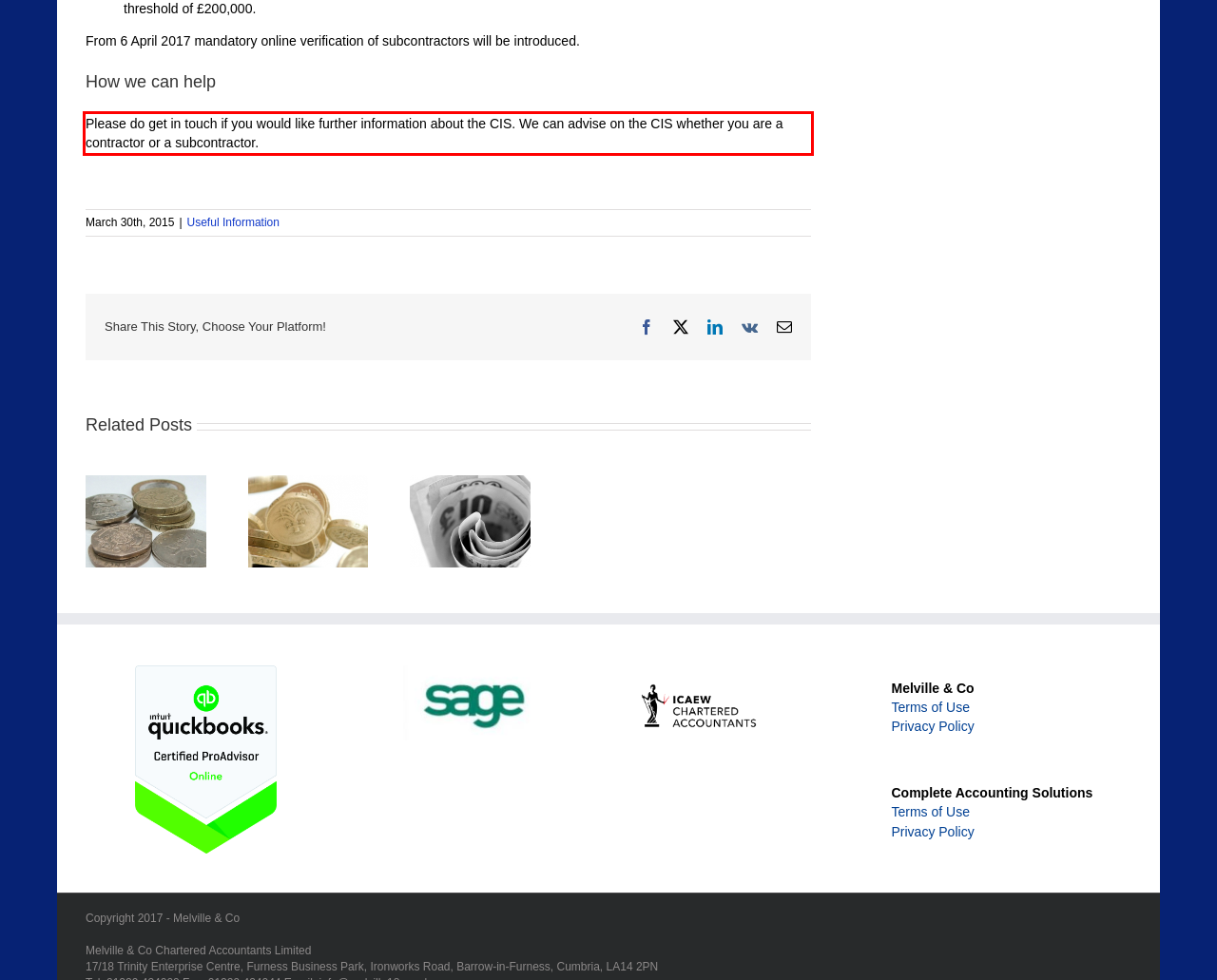Using the provided screenshot, read and generate the text content within the red-bordered area.

Please do get in touch if you would like further information about the CIS. We can advise on the CIS whether you are a contractor or a subcontractor.